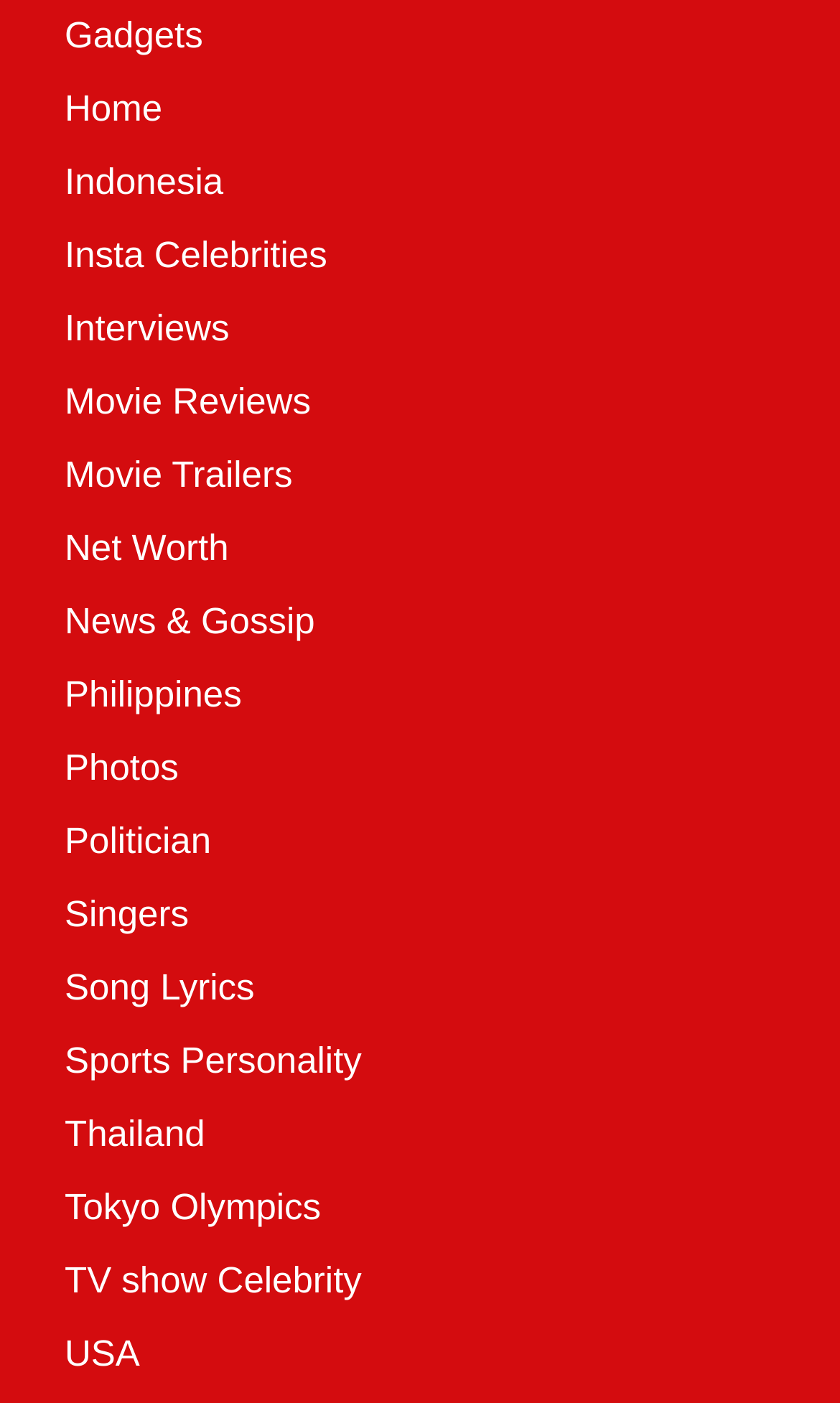What is the first link on the webpage?
Please use the image to provide a one-word or short phrase answer.

Gadgets